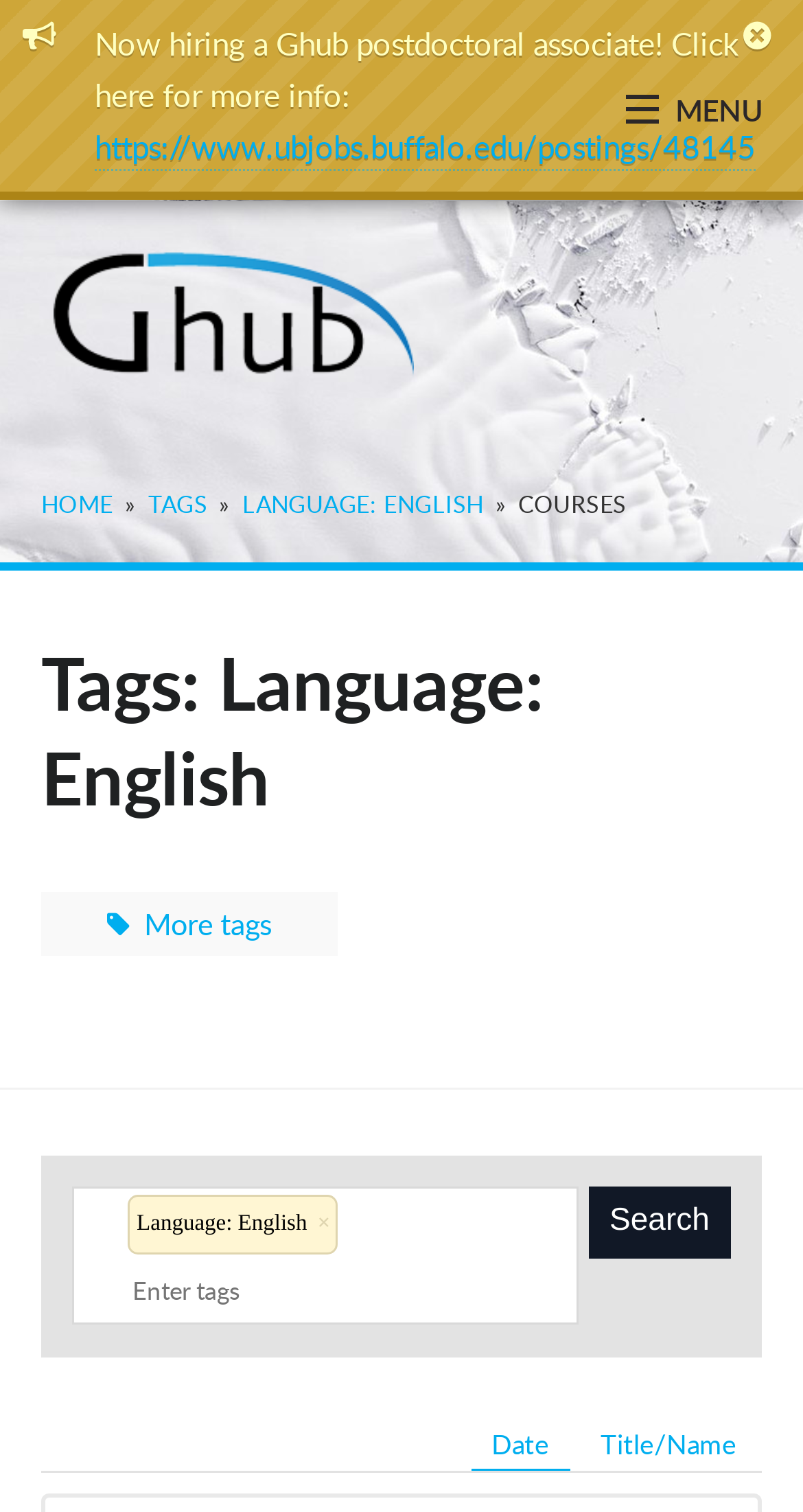Please specify the bounding box coordinates in the format (top-left x, top-left y, bottom-right x, bottom-right y), with values ranging from 0 to 1. Identify the bounding box for the UI component described as follows: placeholder="Enter tags"

[0.152, 0.834, 0.519, 0.875]